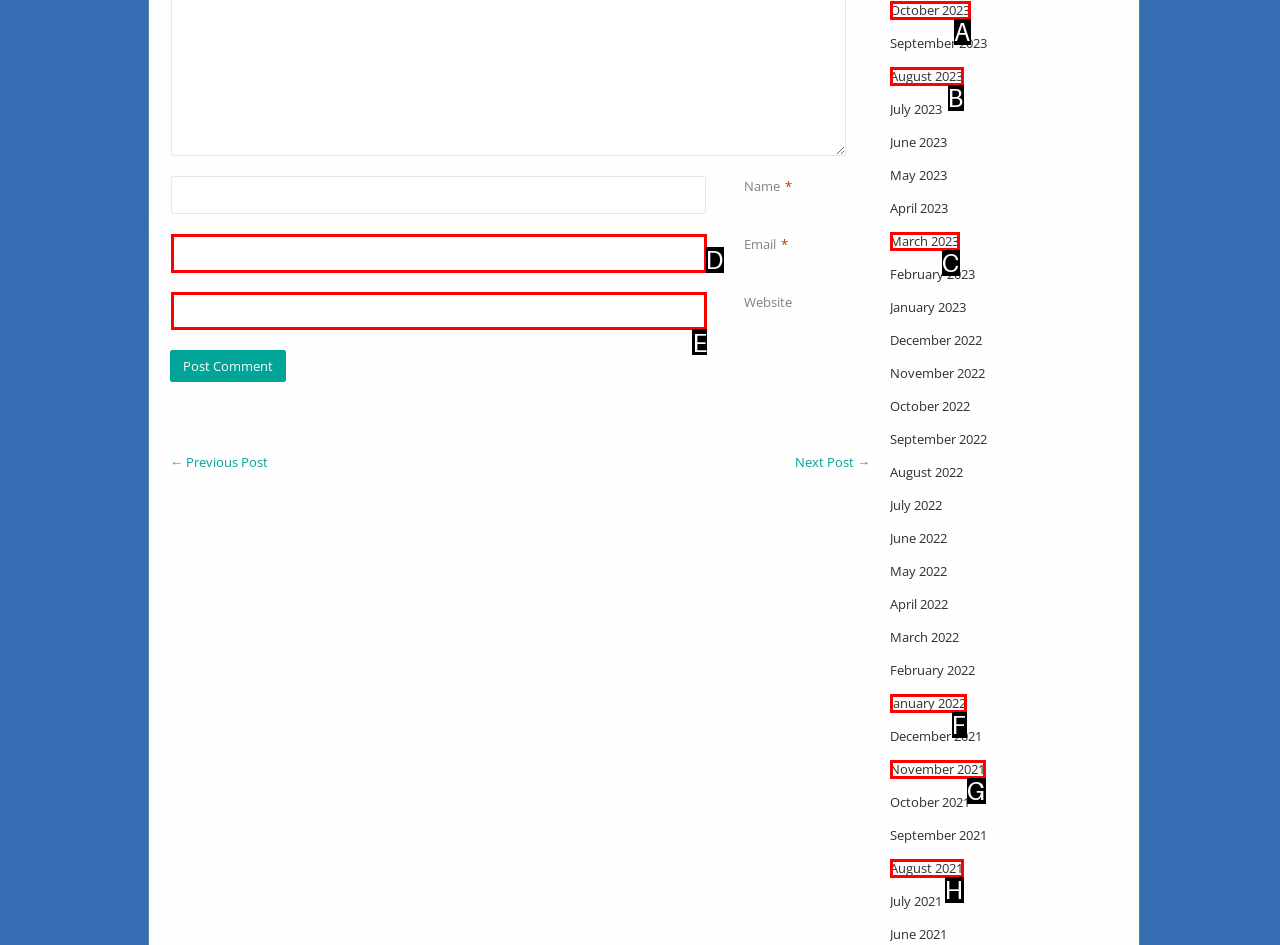Indicate which red-bounded element should be clicked to perform the task: Enter your website URL Answer with the letter of the correct option.

E